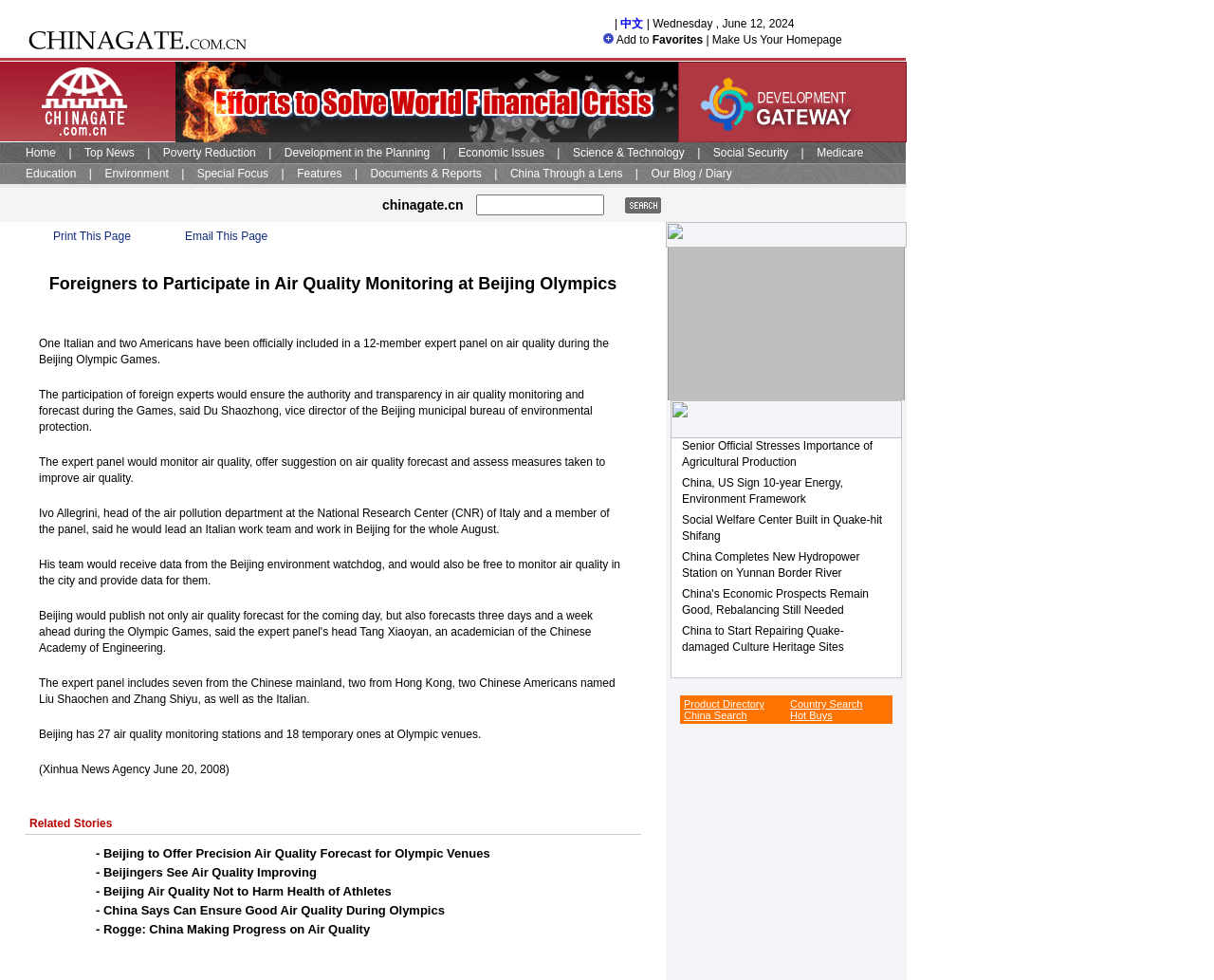Please provide a short answer using a single word or phrase for the question:
How many days ahead will Beijing publish air quality forecasts during the Olympic Games?

Three days and a week